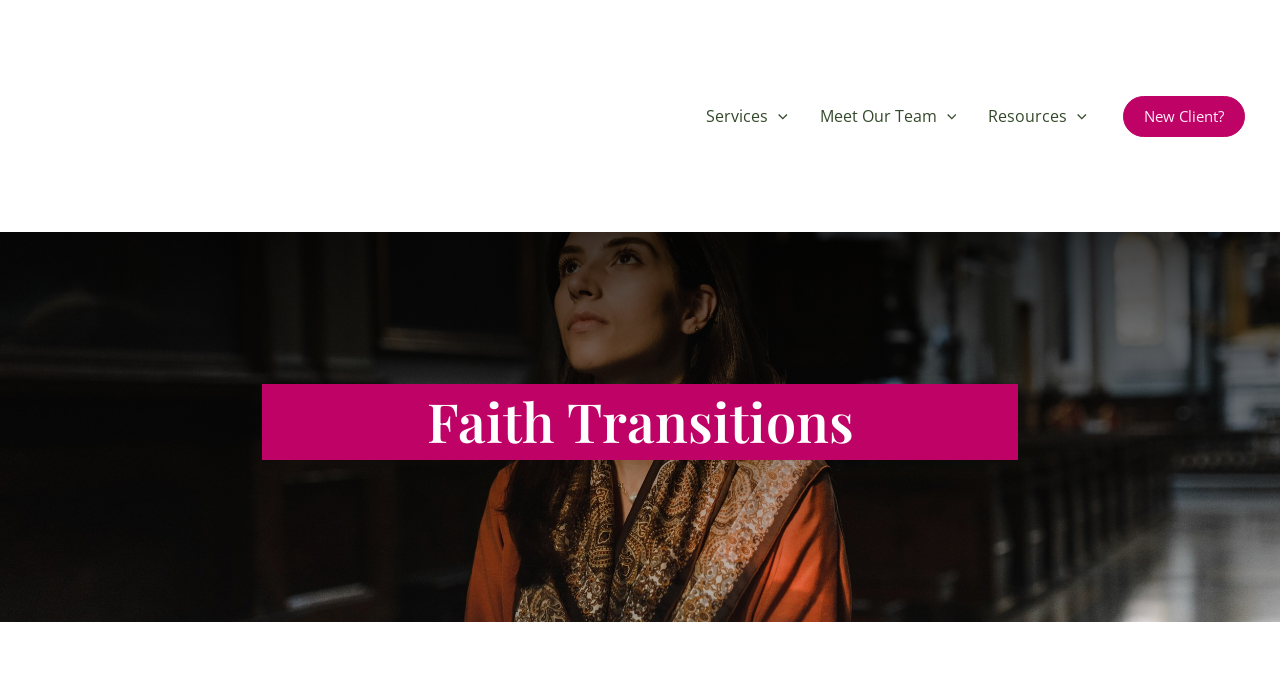Show me the bounding box coordinates of the clickable region to achieve the task as per the instruction: "Click New Client?".

[0.877, 0.139, 0.973, 0.199]